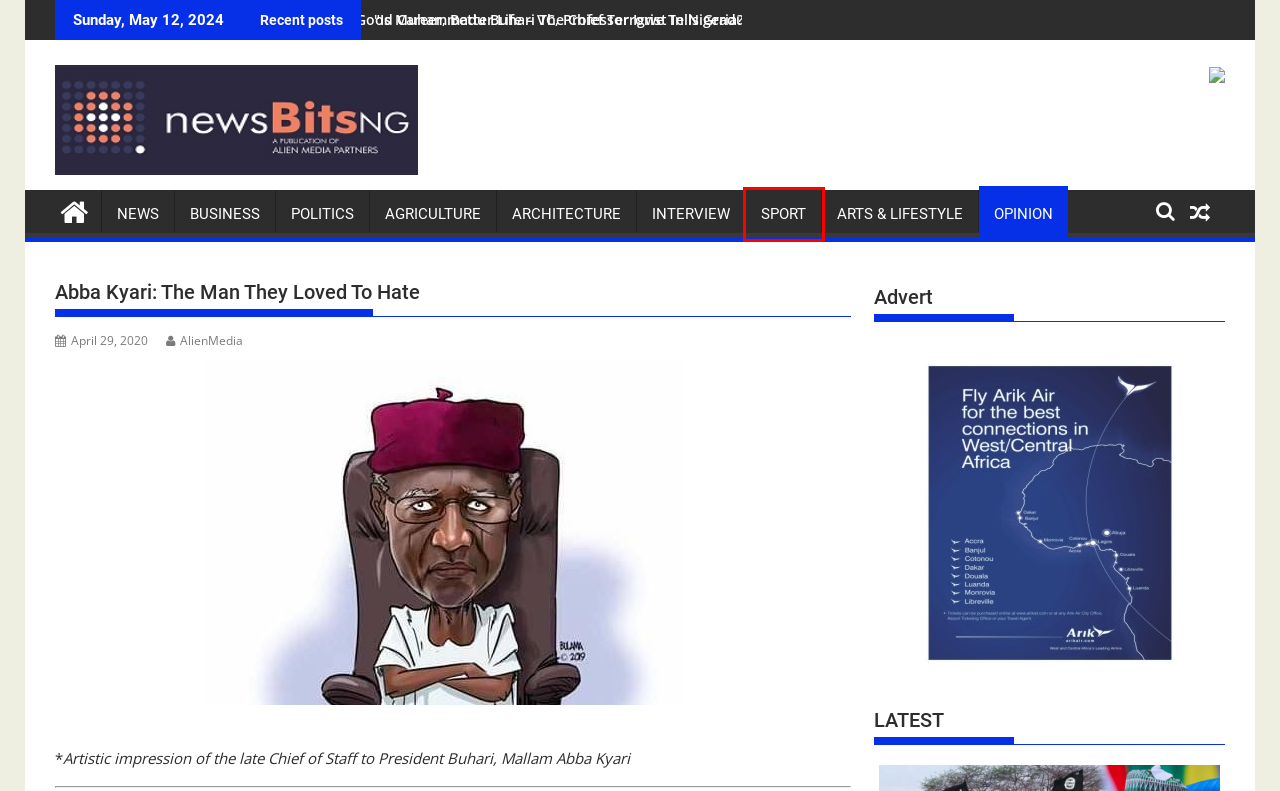Review the screenshot of a webpage which includes a red bounding box around an element. Select the description that best fits the new webpage once the element in the bounding box is clicked. Here are the candidates:
A. BUSINESS – Newsbits NG
B. AlienMedia – Newsbits NG
C. Fly Arik Air - West-Africa's leading airline offering domestic, regional and international flights.
D. SPORT – Newsbits NG
E. ARTS & LIFESTYLE – Newsbits NG
F. ARCHITECTURE – Newsbits NG
G. Report Says Nigeria Naira Now Worst Performing Currency Worldwide – Newsbits NG
H. NEWS – Newsbits NG

D